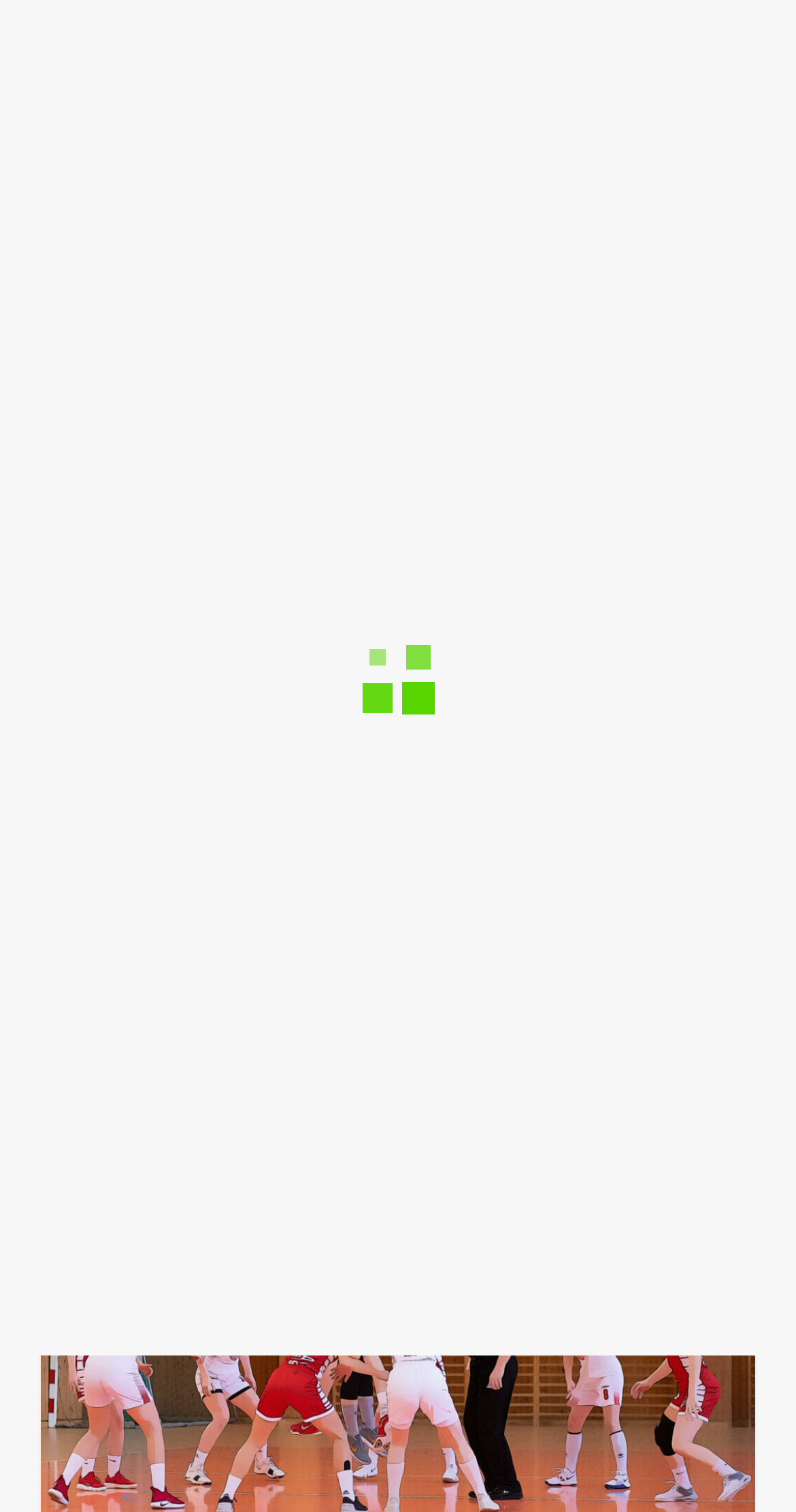Consider the image and give a detailed and elaborate answer to the question: 
How many links are in the breadcrumbs?

The breadcrumbs section is located below the top navigation bar and contains links to 'Home', '2022', 'August', and '18', which are 4 links in total.